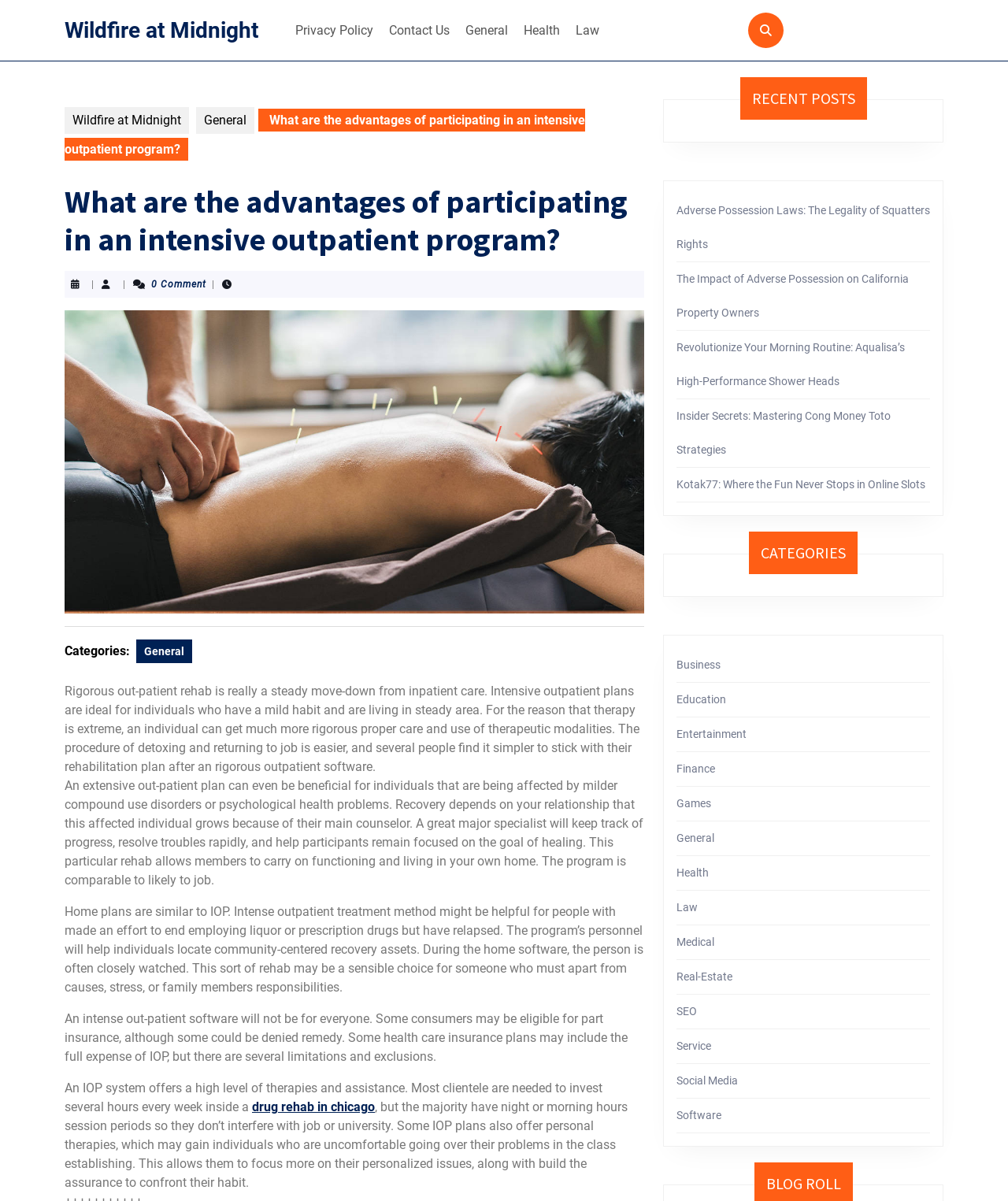Please identify the bounding box coordinates of the clickable region that I should interact with to perform the following instruction: "Learn more about 'drug rehab in chicago'". The coordinates should be expressed as four float numbers between 0 and 1, i.e., [left, top, right, bottom].

[0.25, 0.916, 0.372, 0.928]